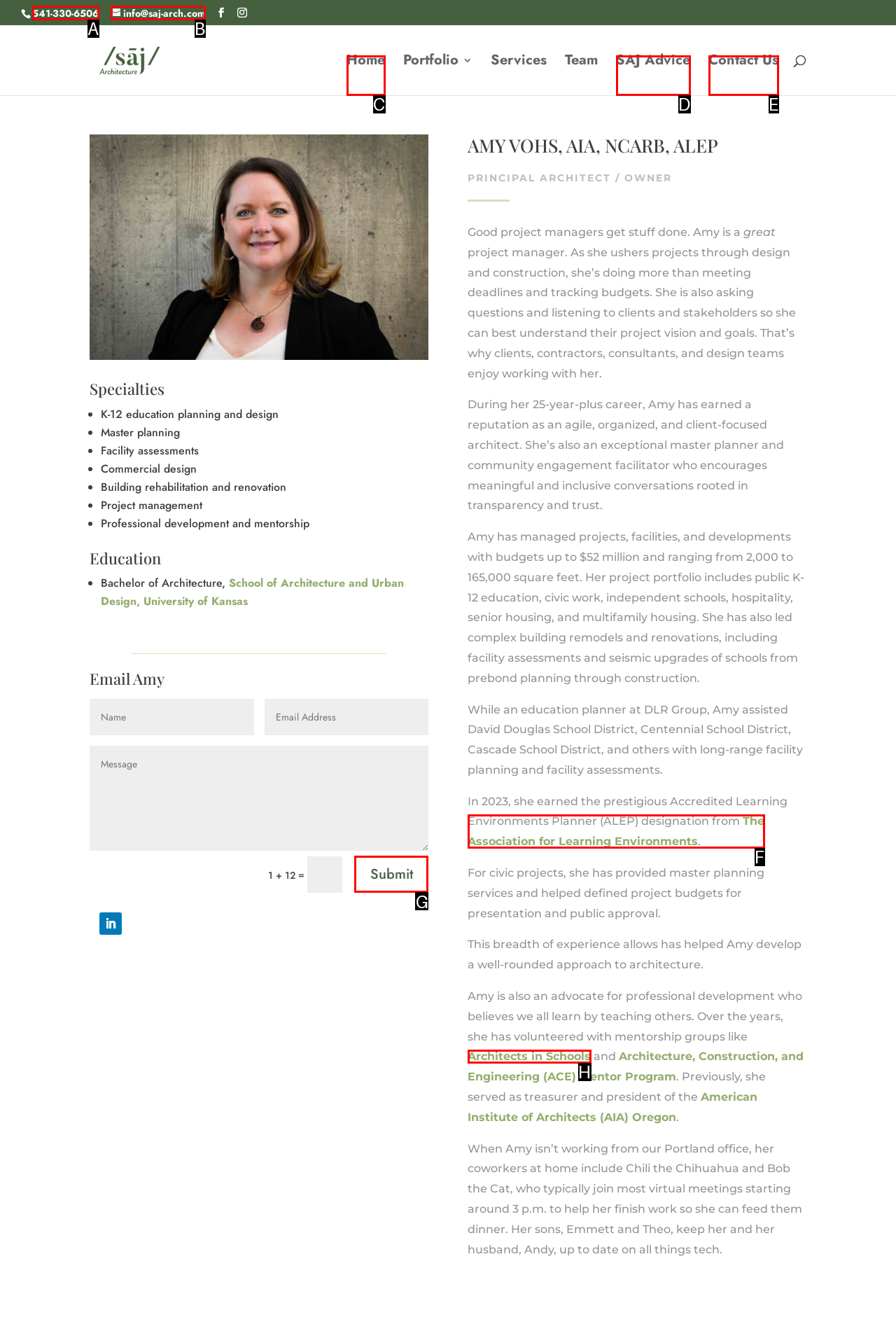Select the letter that corresponds to this element description: SĀJ Advice
Answer with the letter of the correct option directly.

D